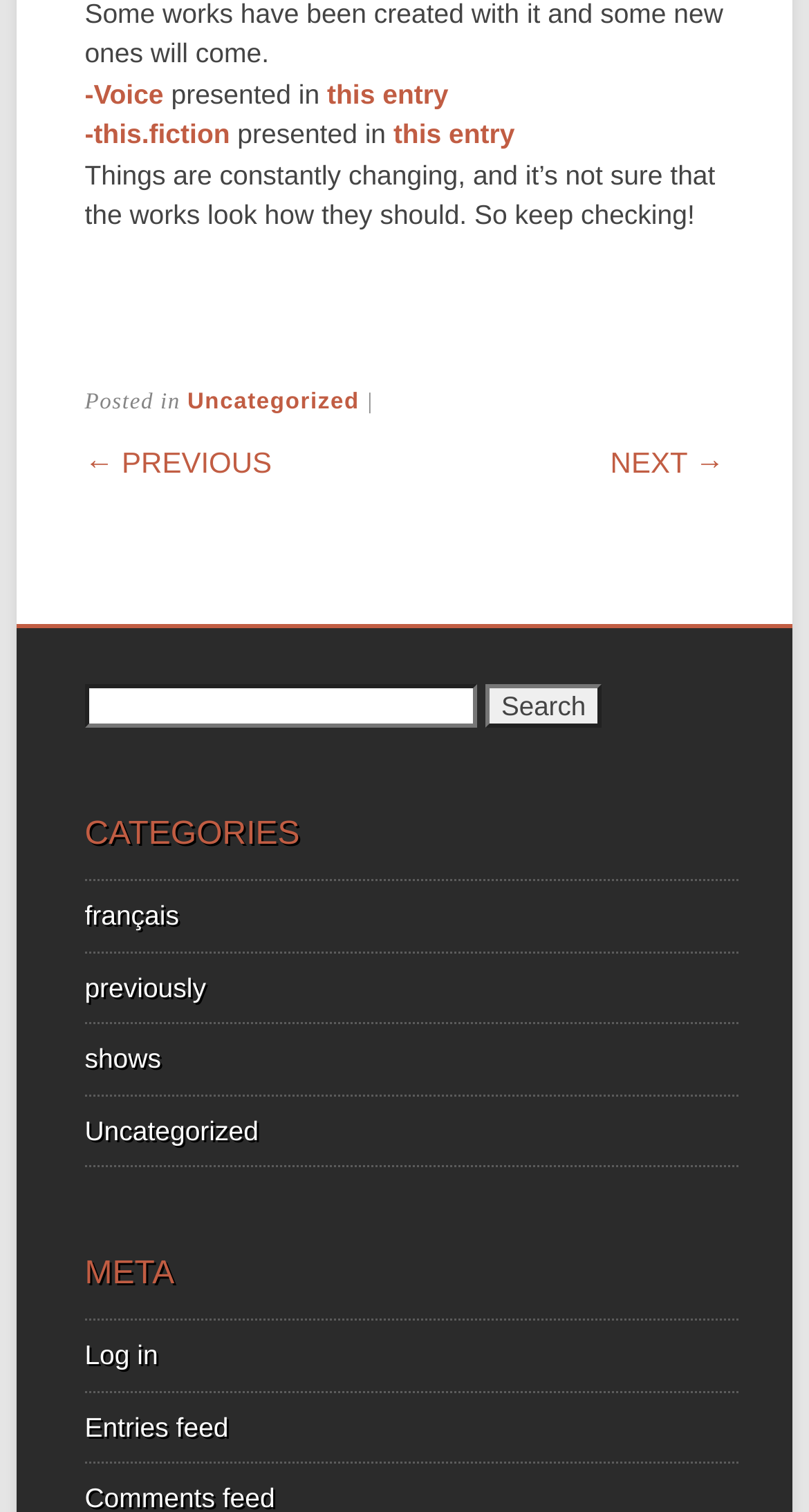Please identify the bounding box coordinates of the element I need to click to follow this instruction: "Go to previous post".

[0.105, 0.295, 0.336, 0.317]